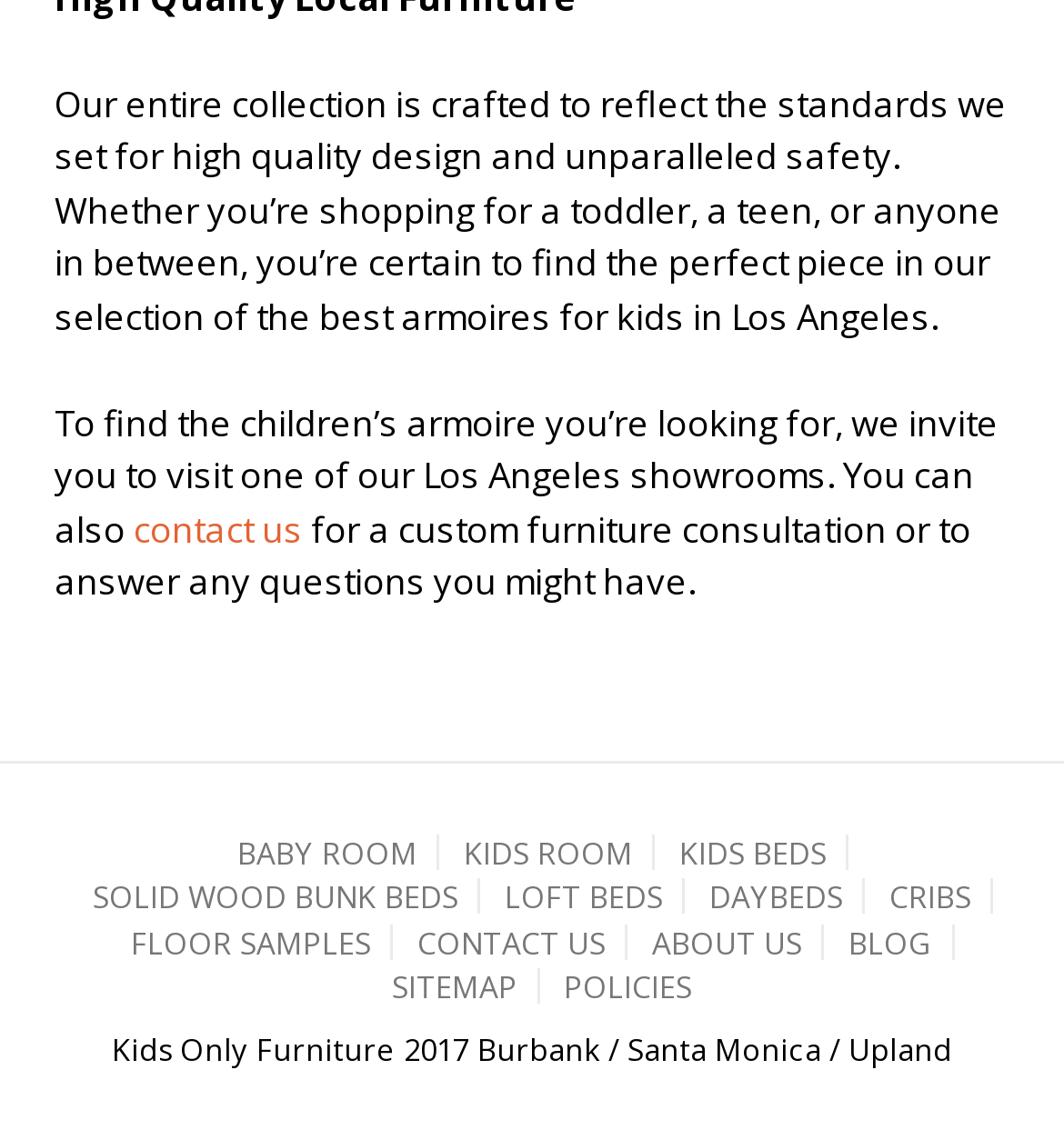Identify the bounding box coordinates of the clickable region necessary to fulfill the following instruction: "Visit 'ABOUT US' page". The bounding box coordinates should be four float numbers between 0 and 1, i.e., [left, top, right, bottom].

[0.595, 0.811, 0.772, 0.842]